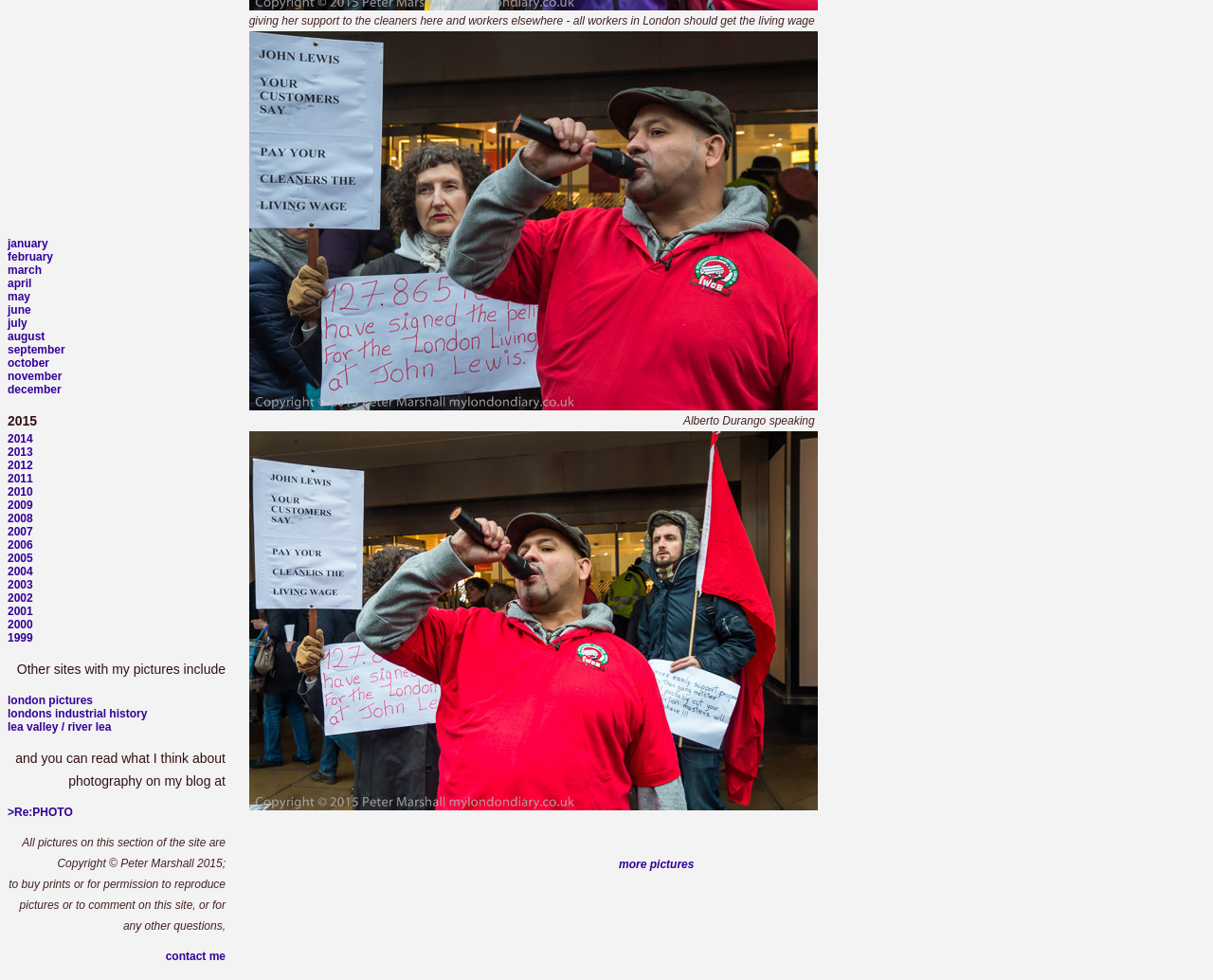How can one contact the owner of the site?
Based on the visual content, answer with a single word or a brief phrase.

contact me